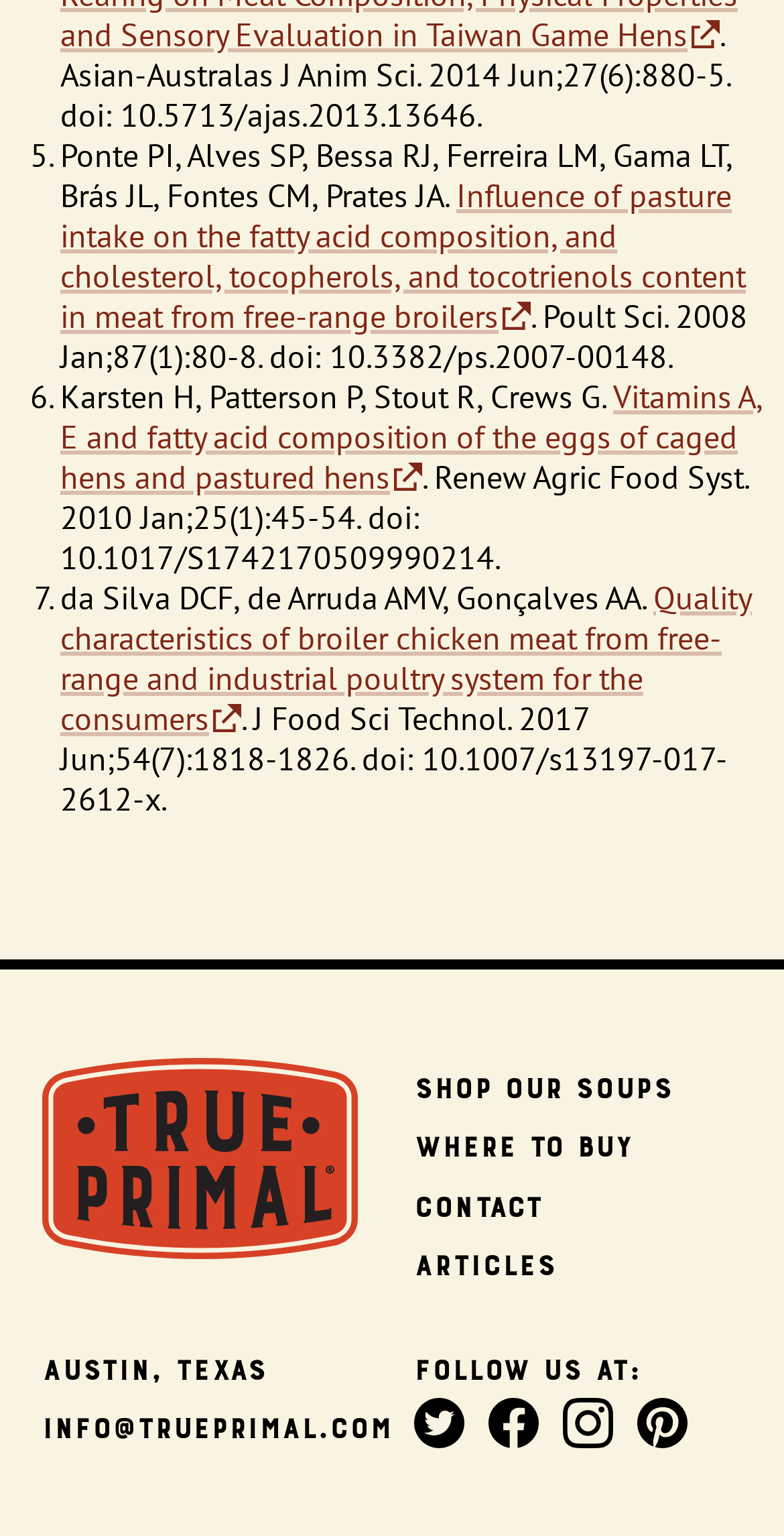Respond to the question below with a concise word or phrase:
What is the topic of the third reference?

broiler chicken meat